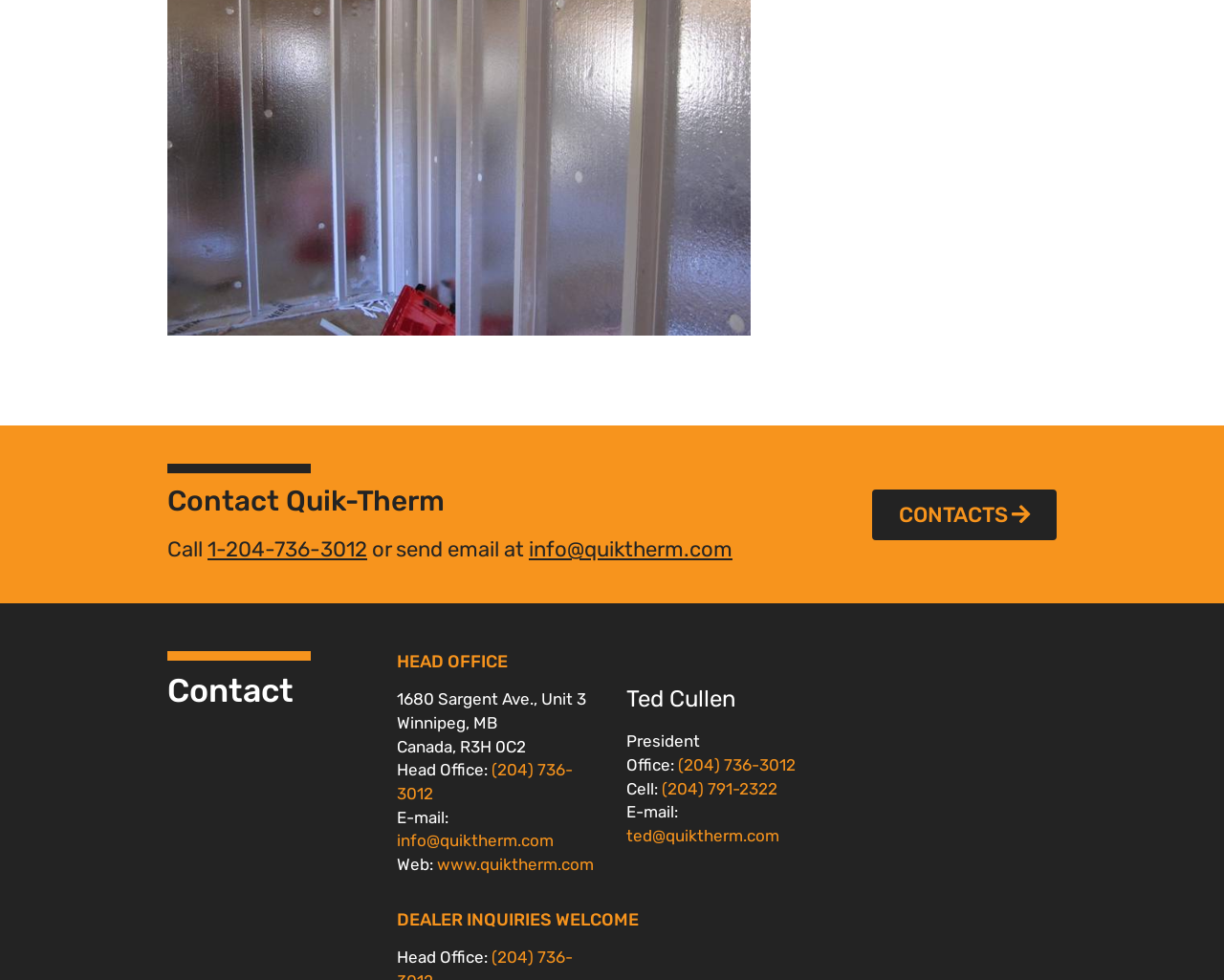Based on the image, give a detailed response to the question: What is the phone number of the head office?

I found the phone number of the head office by looking at the 'HEAD OFFICE' section, where it is listed as '(204) 736-3012'.